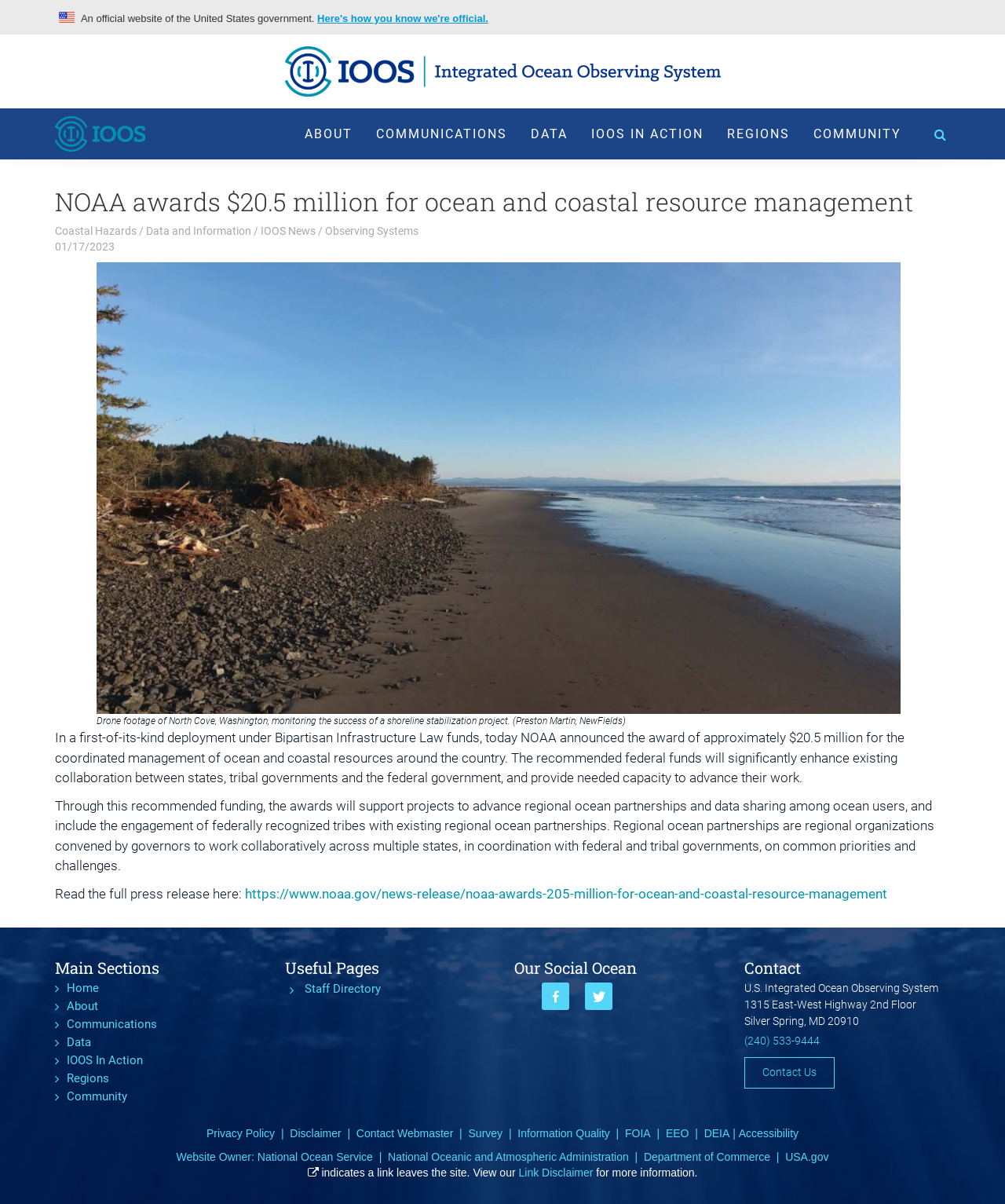Answer the question using only a single word or phrase: 
What is the topic of the press release mentioned on the webpage?

Ocean and coastal resource management